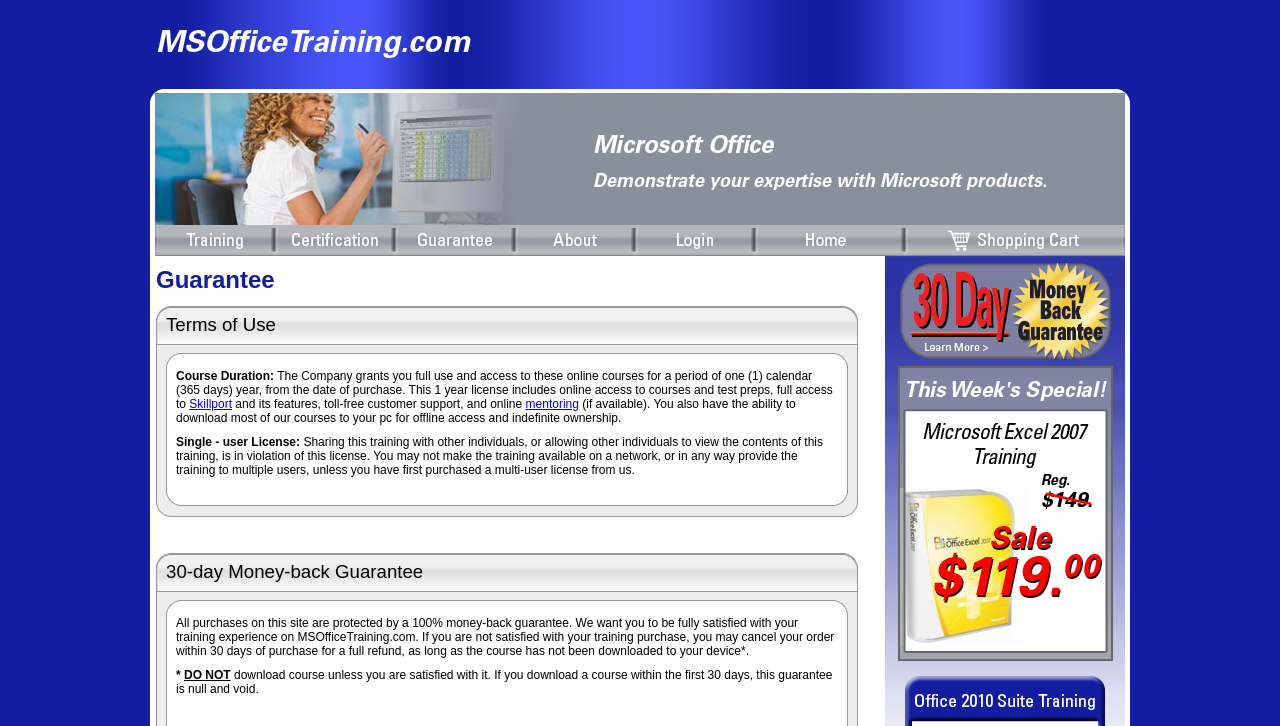What is not allowed with the single-user license?
Please answer the question with a detailed and comprehensive explanation.

According to the 'Single-user License' section, sharing this training with other individuals, or allowing other individuals to view the contents of this training, is in violation of this license.